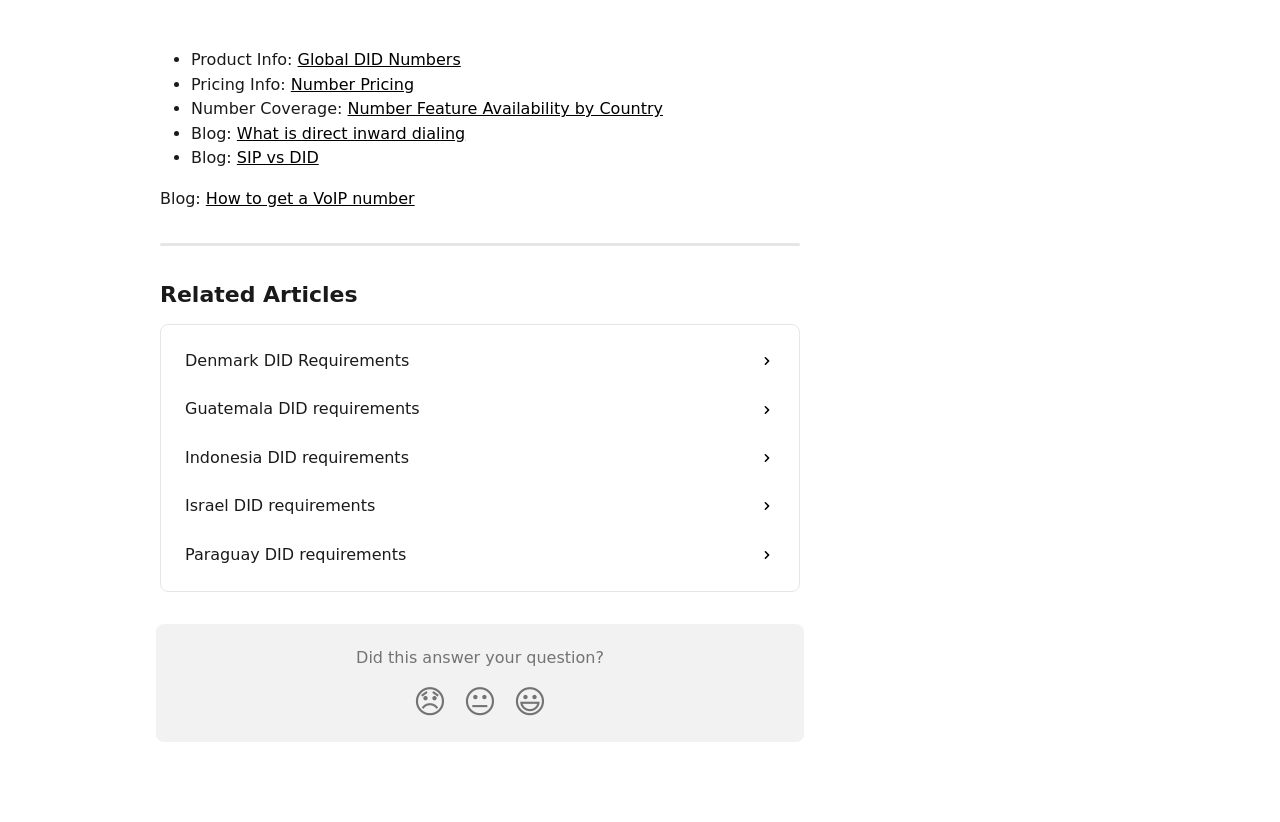What is the purpose of the buttons at the bottom of the page?
Provide a fully detailed and comprehensive answer to the question.

The buttons at the bottom of the page, labeled with different emotions, seem to be intended for users to provide feedback on whether the webpage answered their question or not.